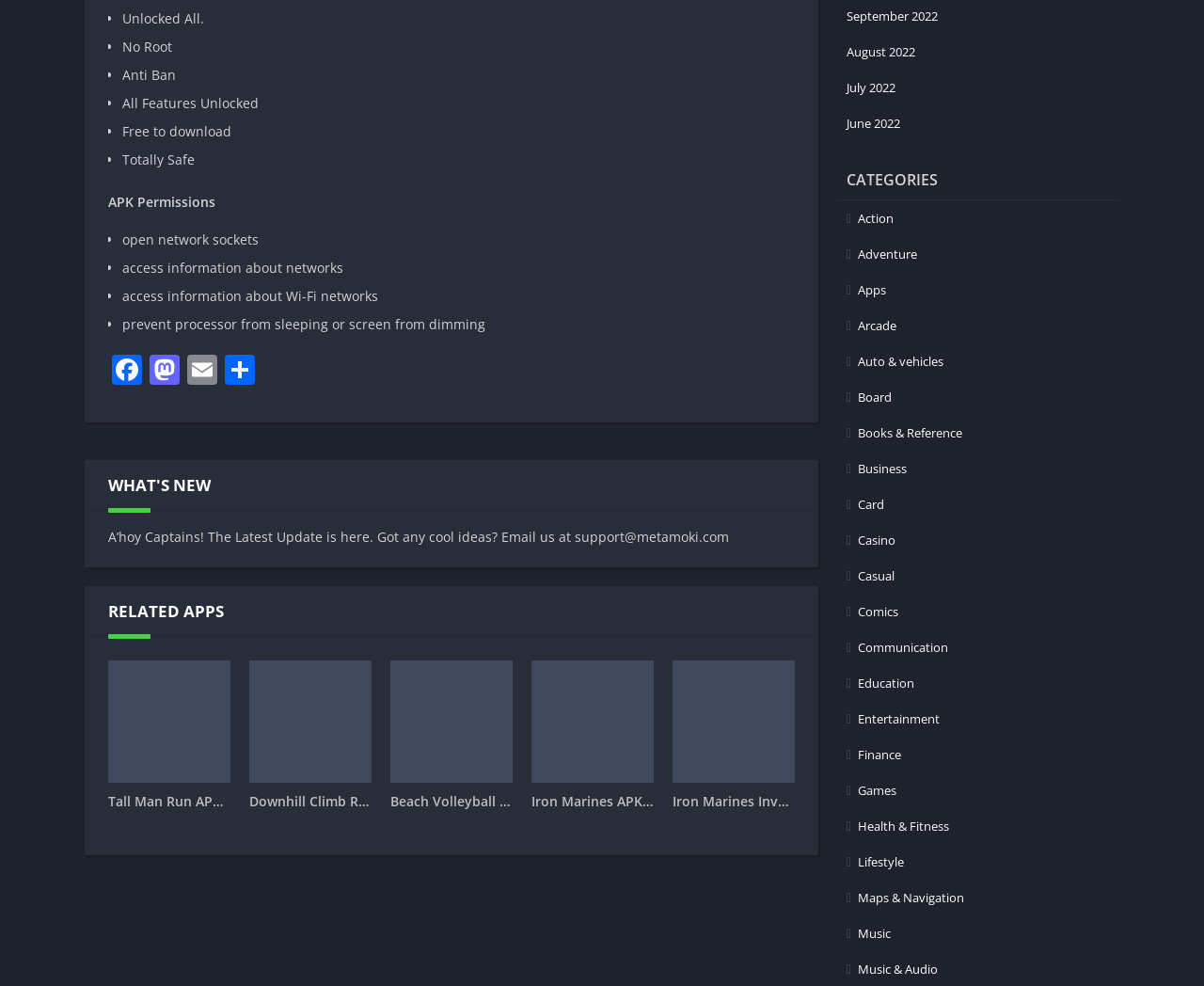What are the features of this APK? Based on the image, give a response in one word or a short phrase.

Unlocked All, No Root, Anti Ban, All Features Unlocked, Free to download, Totally Safe